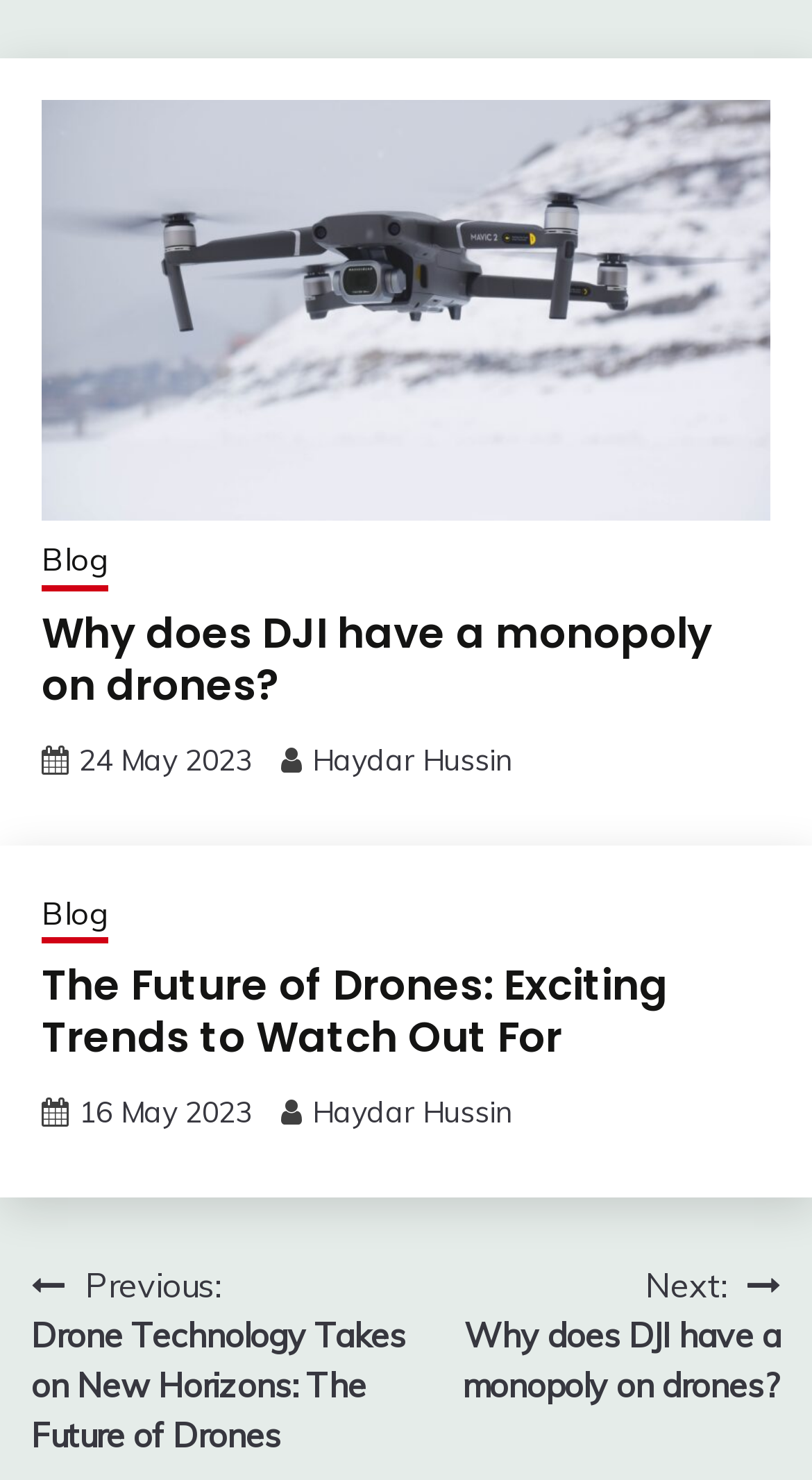Carefully observe the image and respond to the question with a detailed answer:
What is the topic of the first article?

The first article's title is 'Why does DJI have a monopoly on drones?' and it has a link with the same text, indicating that the topic is about DJI drones.